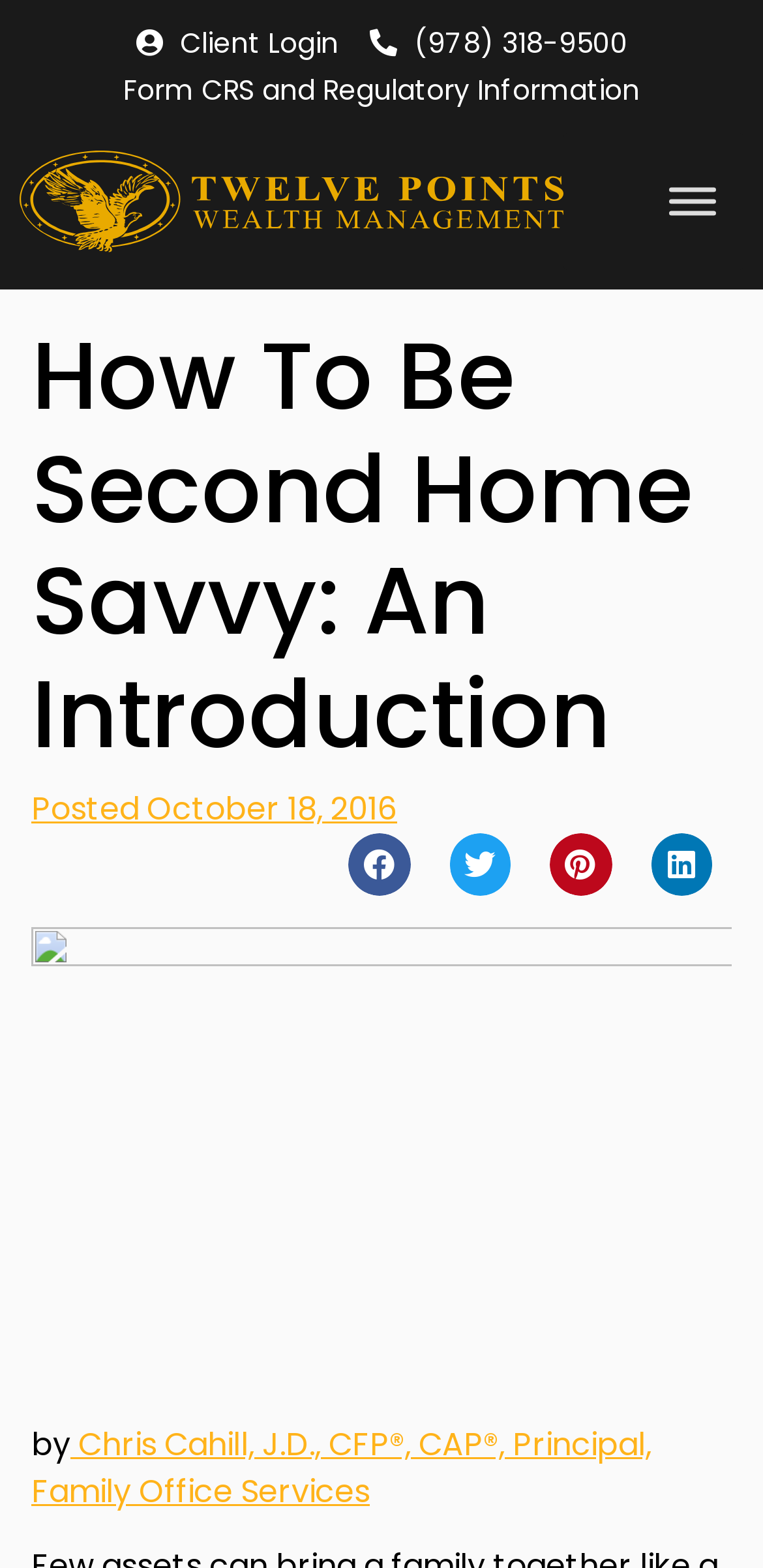What is the phone number on the top right?
Carefully analyze the image and provide a thorough answer to the question.

I looked at the top right section of the webpage and found a link with the phone number (978) 318-9500.